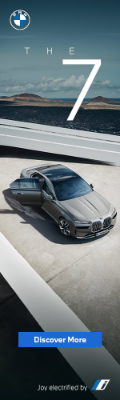Detail every visible element in the image extensively.

The image showcases a sleek and modern BMW 7 Series sedan parked against a backdrop of a stunning coastal view. The car's elegant design features a sophisticated silver finish, emphasizing its luxury appeal. The driver's door is open, inviting viewers to imagine stepping inside this high-end vehicle. Above the car, bold typography reads "THE 7," highlighting the model name. At the bottom, a call-to-action button states "Discover More," encouraging potential customers to explore further. The overall composition reflects a blend of luxury, innovation, and an alluring sense of adventure, encapsulating the essence of the BMW brand.